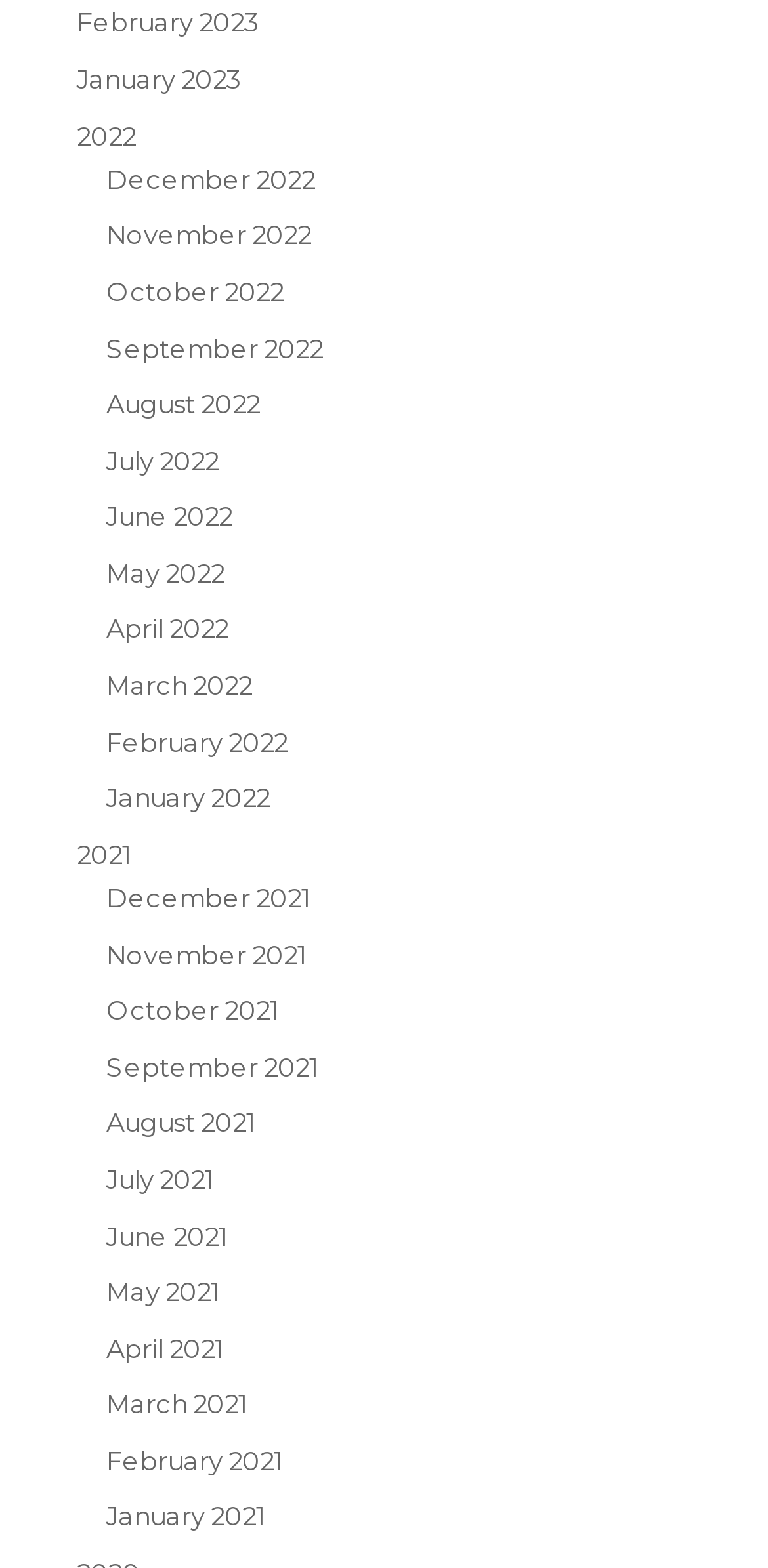Please find the bounding box coordinates of the element that you should click to achieve the following instruction: "Check December 2022". The coordinates should be presented as four float numbers between 0 and 1: [left, top, right, bottom].

[0.138, 0.104, 0.41, 0.124]